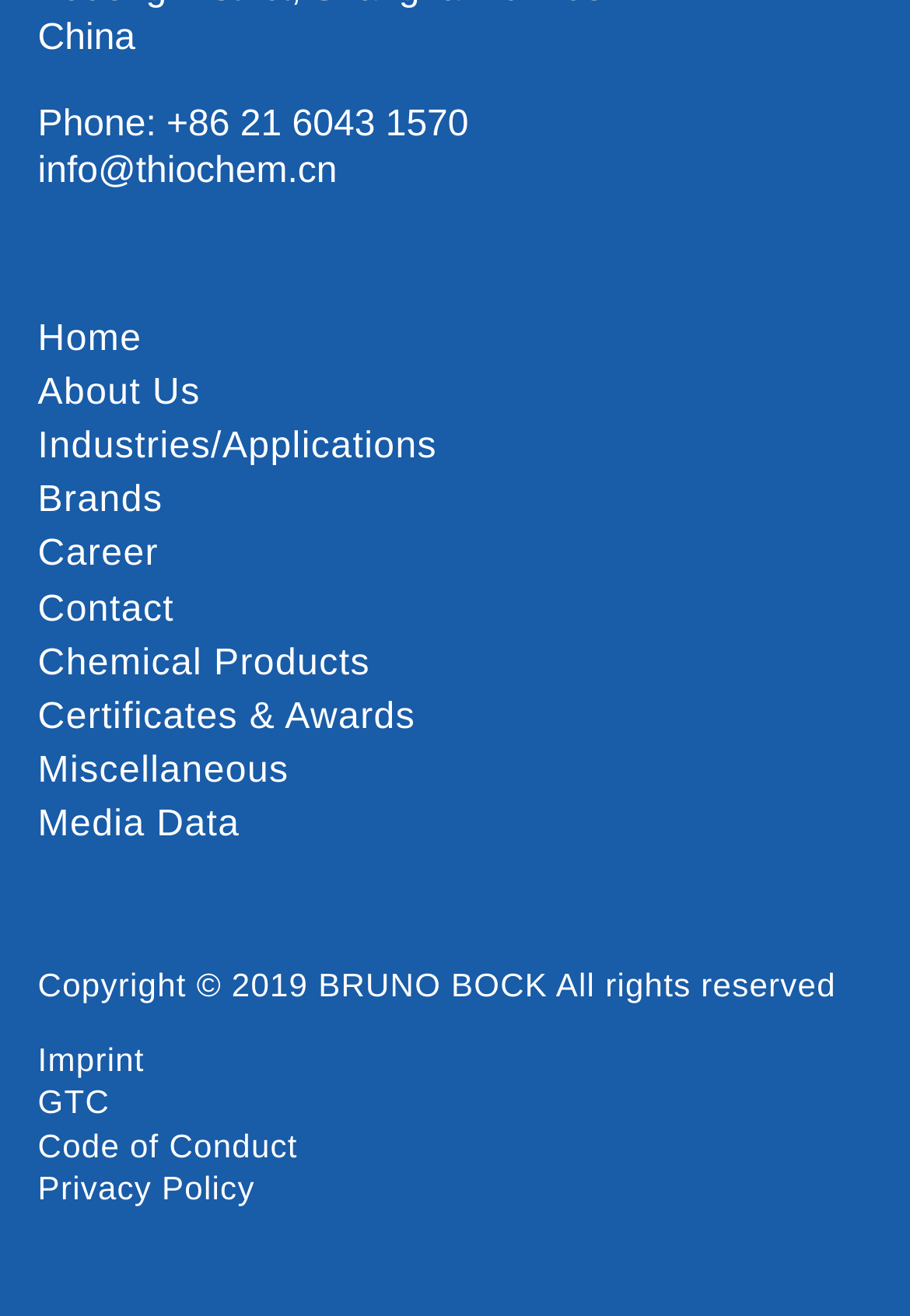Provide the bounding box coordinates of the HTML element this sentence describes: "The Lawyers Daughter". The bounding box coordinates consist of four float numbers between 0 and 1, i.e., [left, top, right, bottom].

None